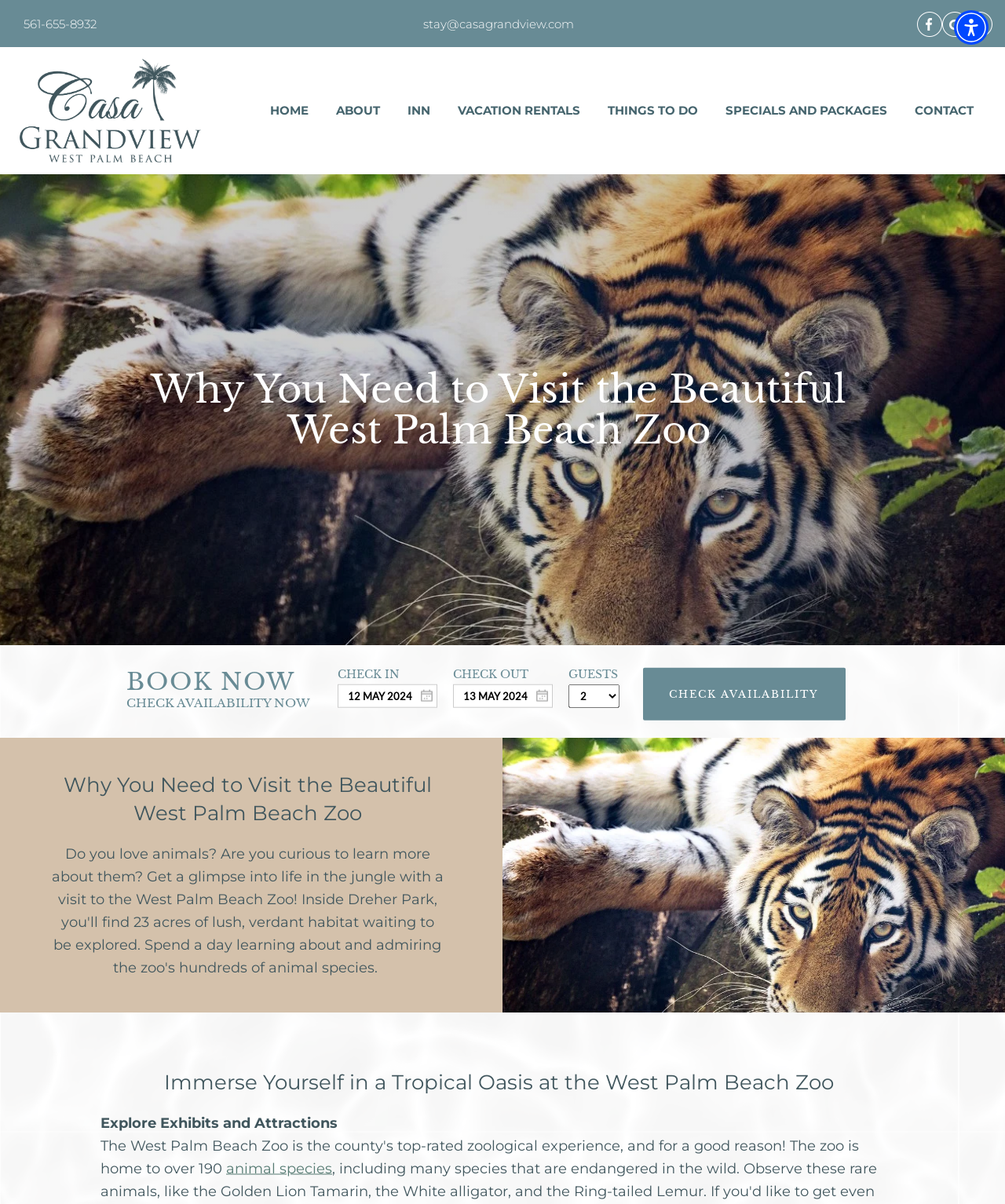Please find the bounding box coordinates of the section that needs to be clicked to achieve this instruction: "Explore animal species".

[0.225, 0.963, 0.33, 0.977]